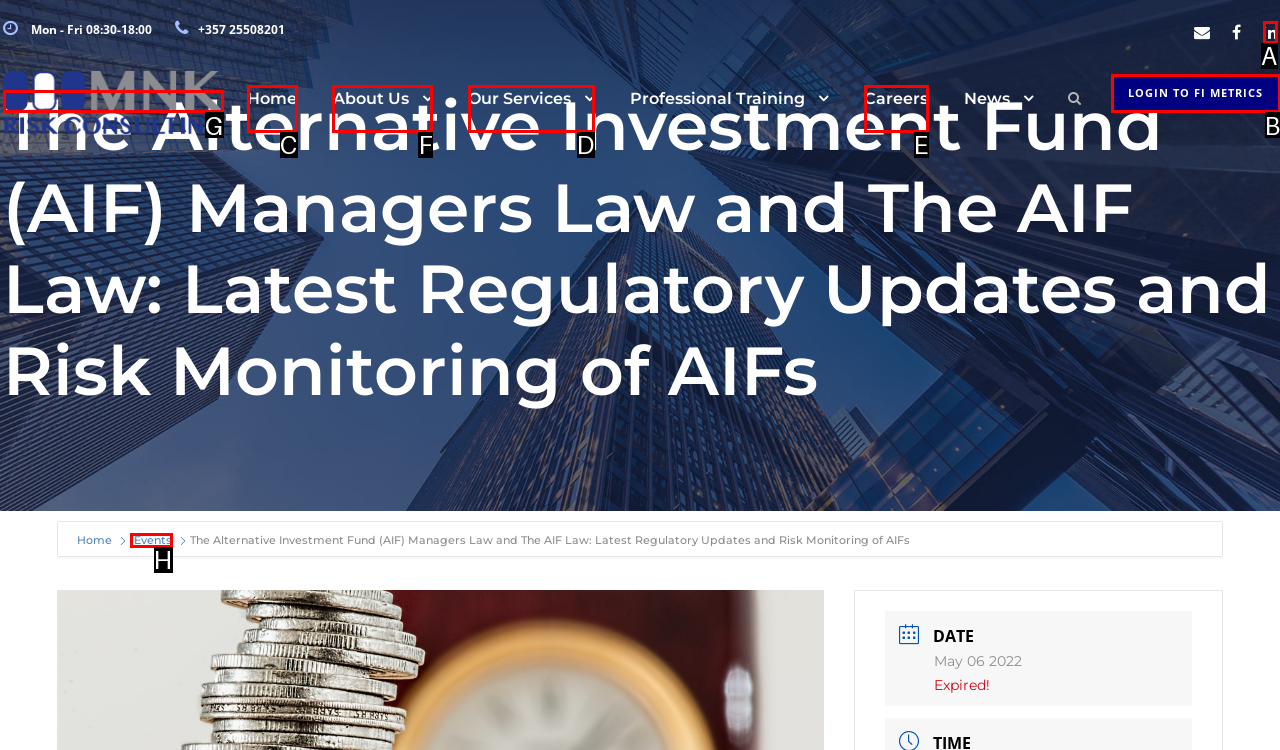Select the correct option from the given choices to perform this task: Click the About Us link. Provide the letter of that option.

F